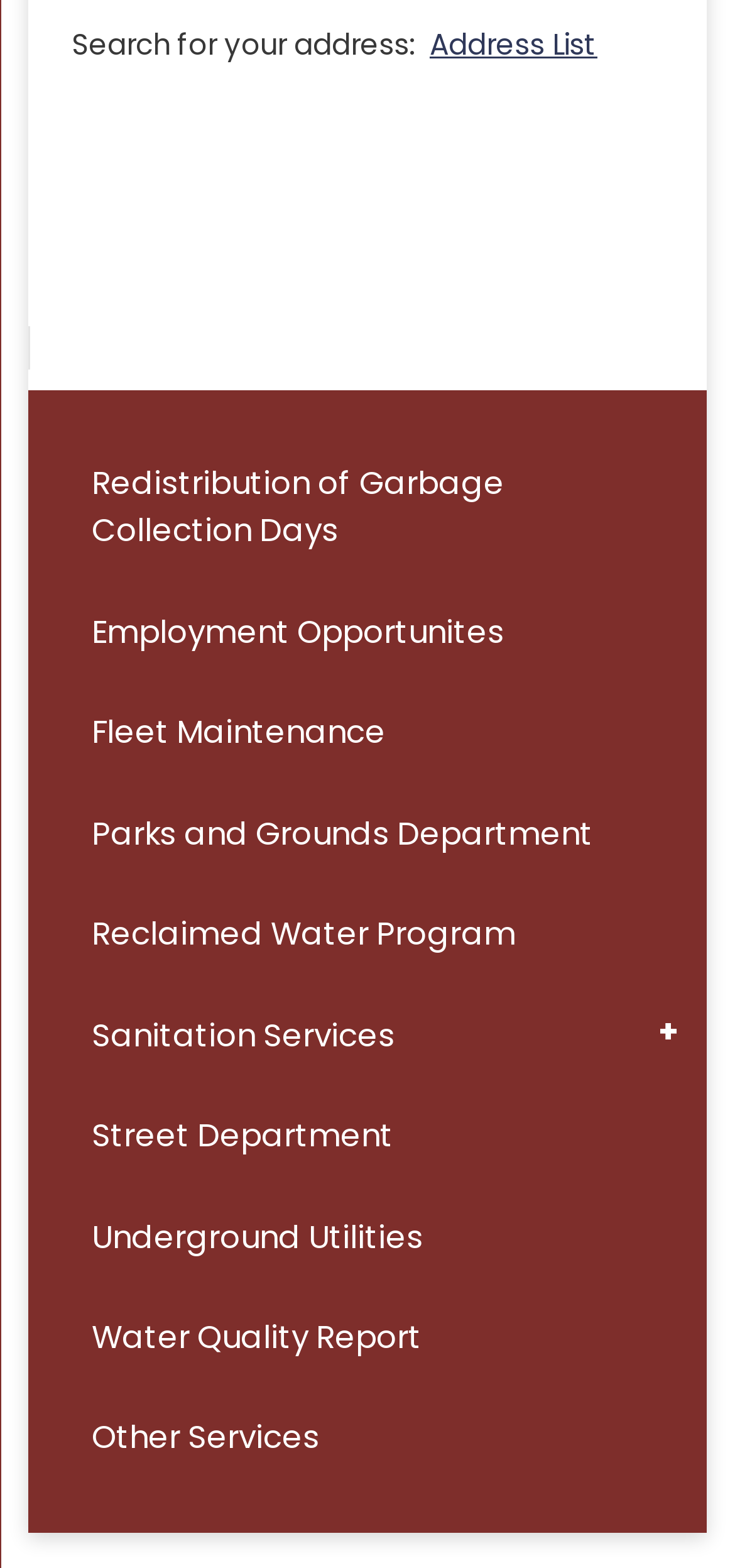What is the purpose of the 'Search for your address' field?
Using the image as a reference, deliver a detailed and thorough answer to the question.

The 'Search for your address' field is likely used to search for a specific address, possibly to find information related to sanitation services or other municipal services provided by the city or local government.